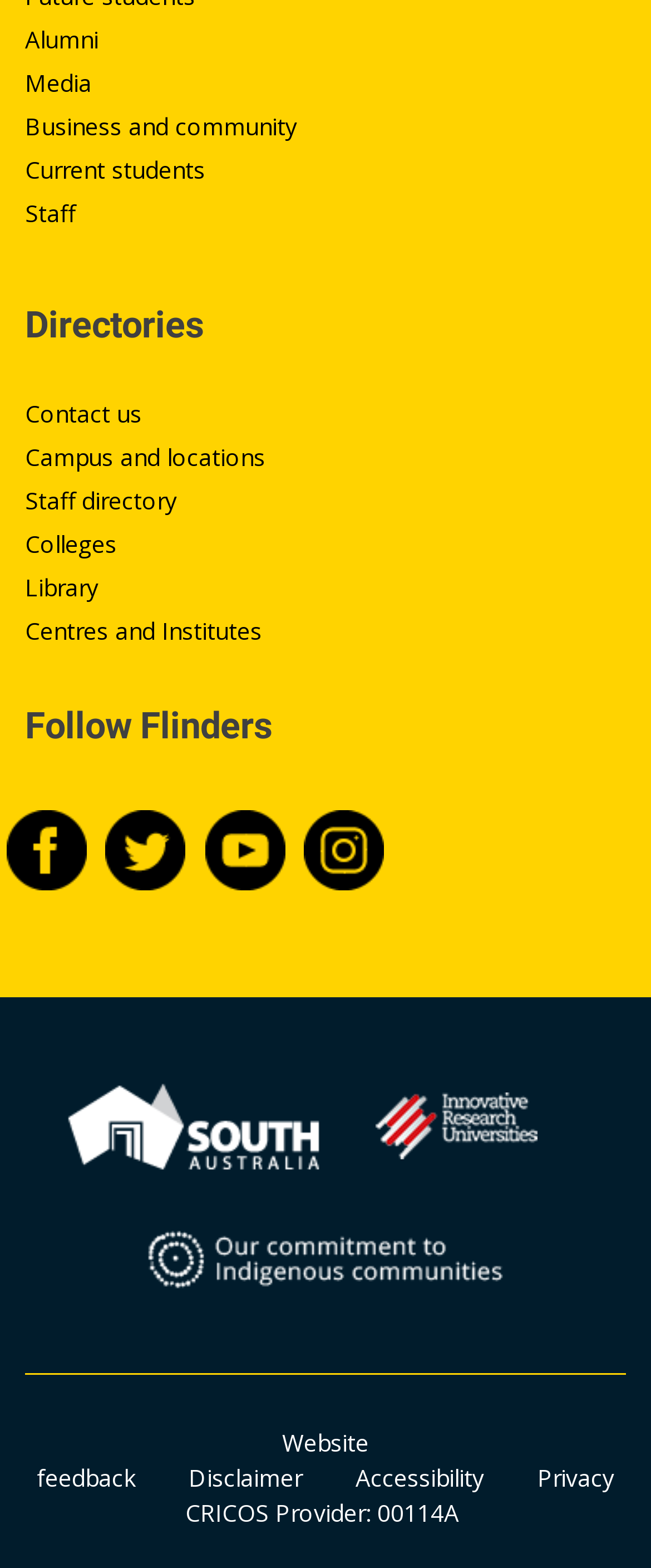Determine the bounding box for the described HTML element: "Business and community". Ensure the coordinates are four float numbers between 0 and 1 in the format [left, top, right, bottom].

[0.038, 0.07, 0.456, 0.09]